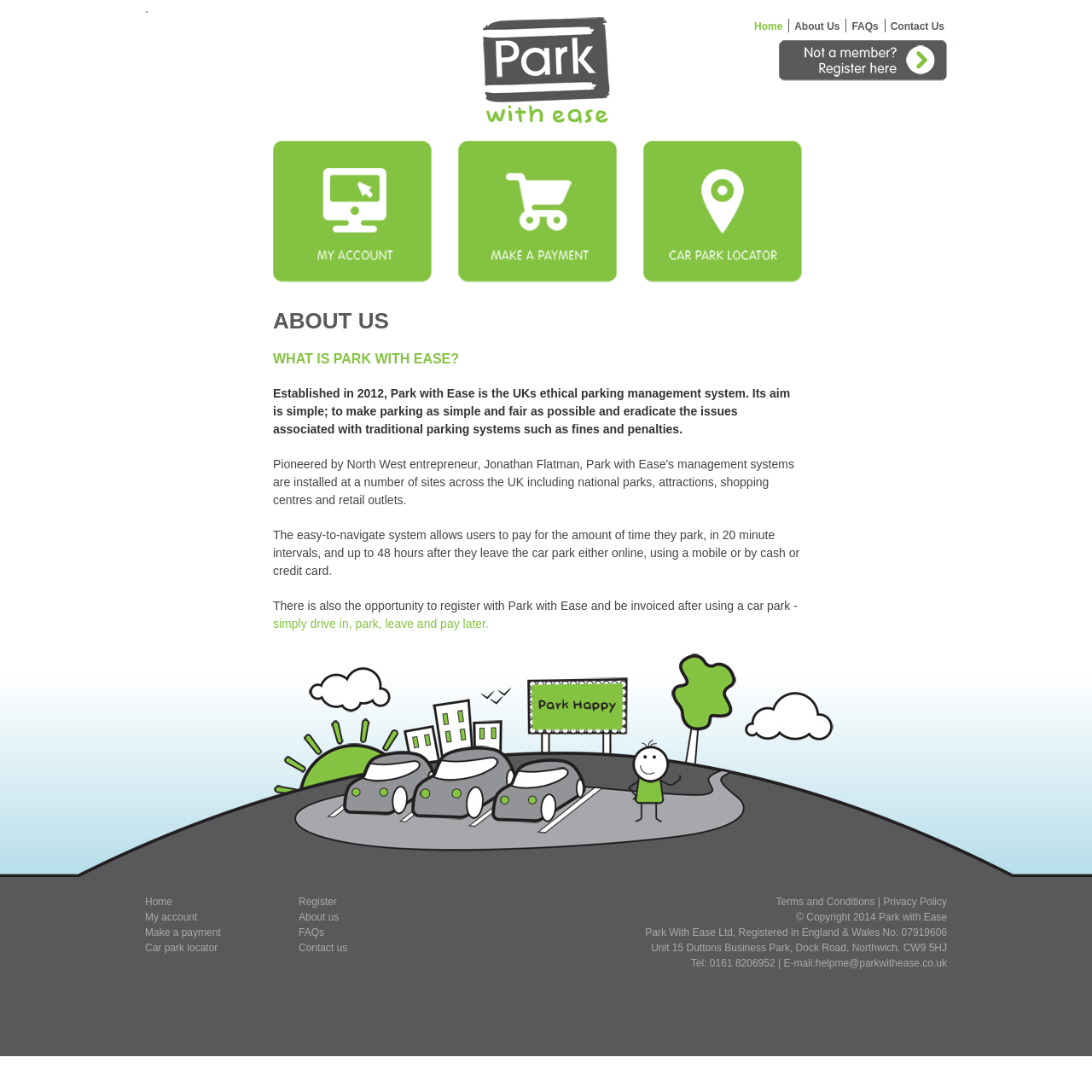Determine the bounding box coordinates for the element that should be clicked to follow this instruction: "Click on the 'Car park locator' link". The coordinates should be given as four float numbers between 0 and 1, in the format [left, top, right, bottom].

[0.589, 0.249, 0.734, 0.261]